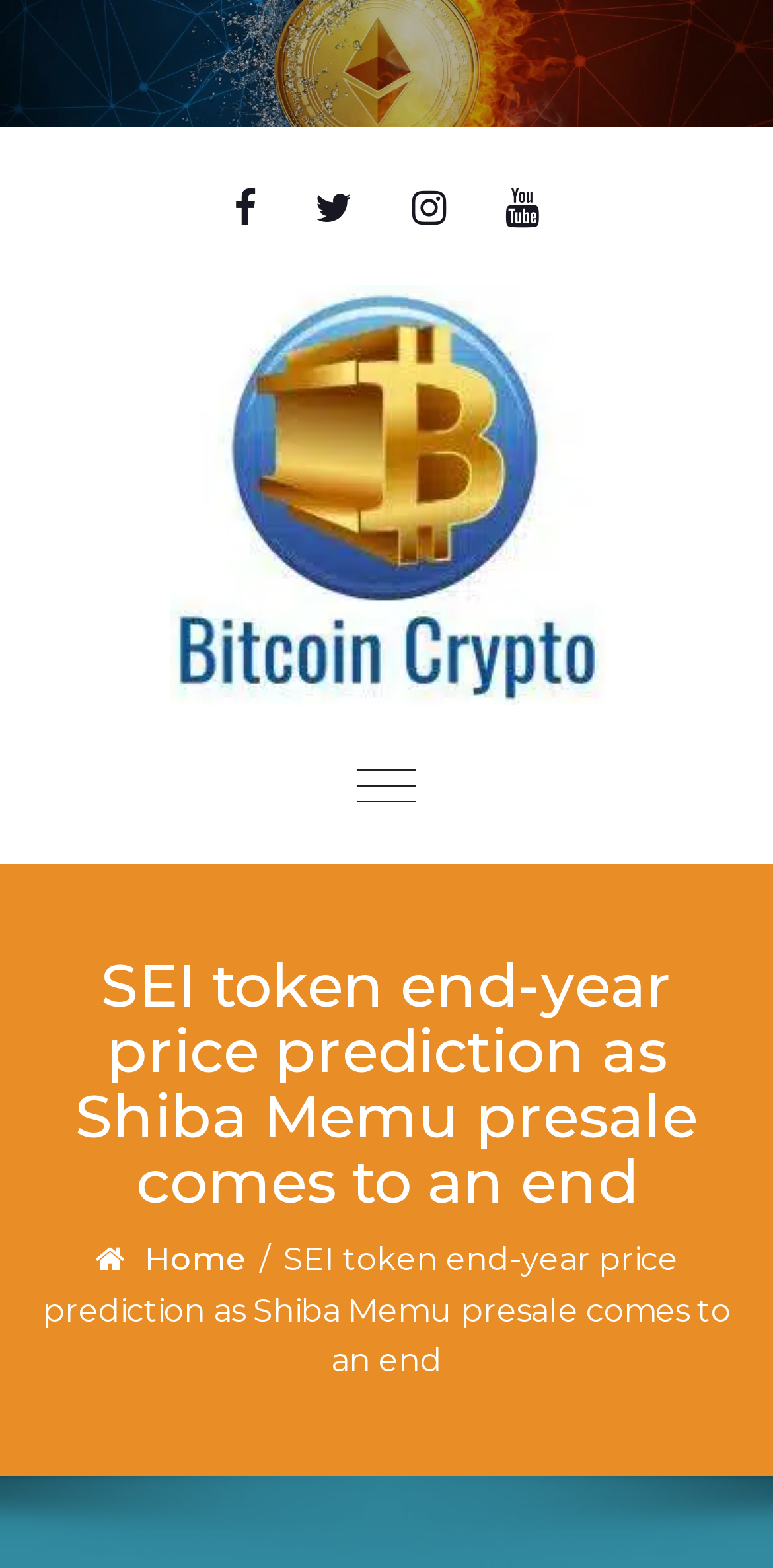Use a single word or phrase to answer the question: 
What is the current high price of SEI token?

$0.345